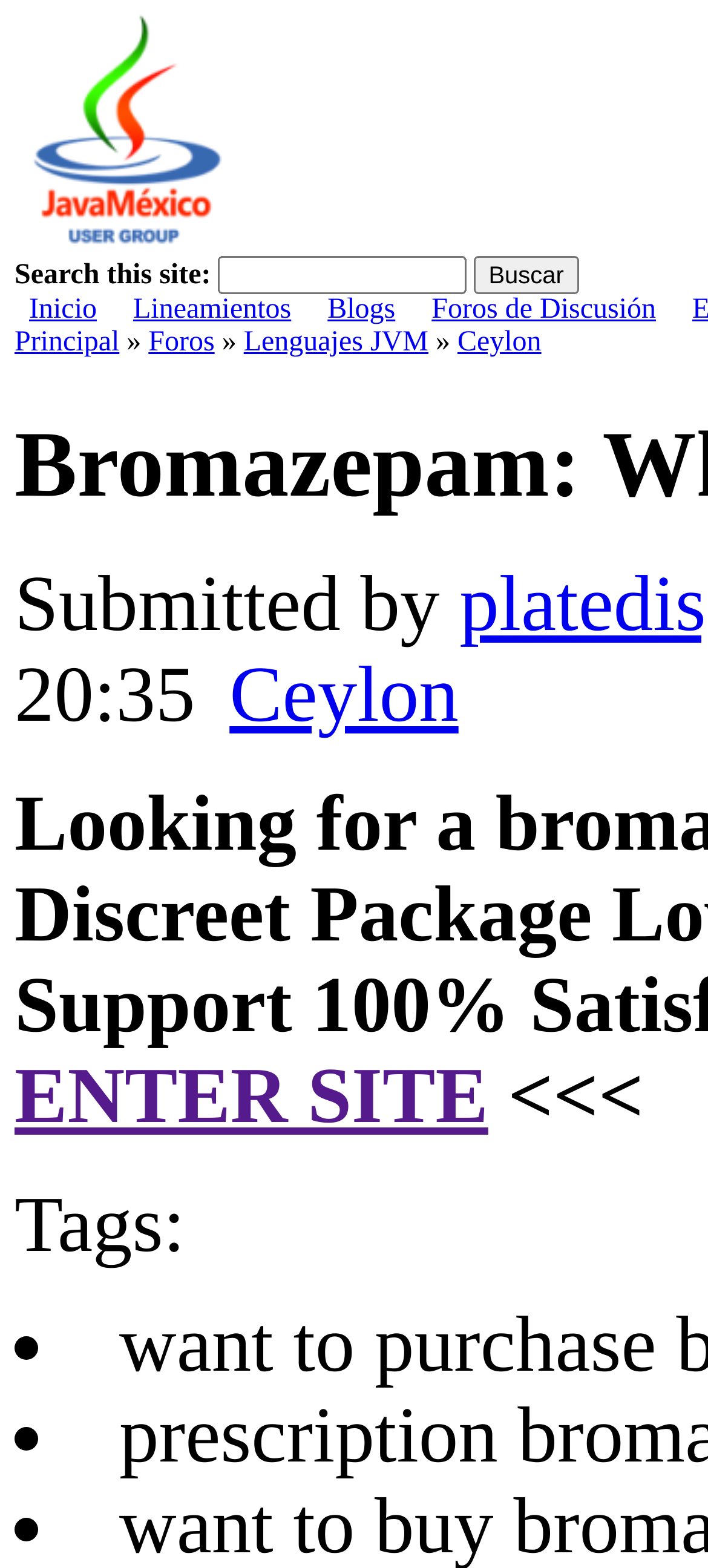Please give a succinct answer to the question in one word or phrase:
How many links are there in the top navigation bar?

5